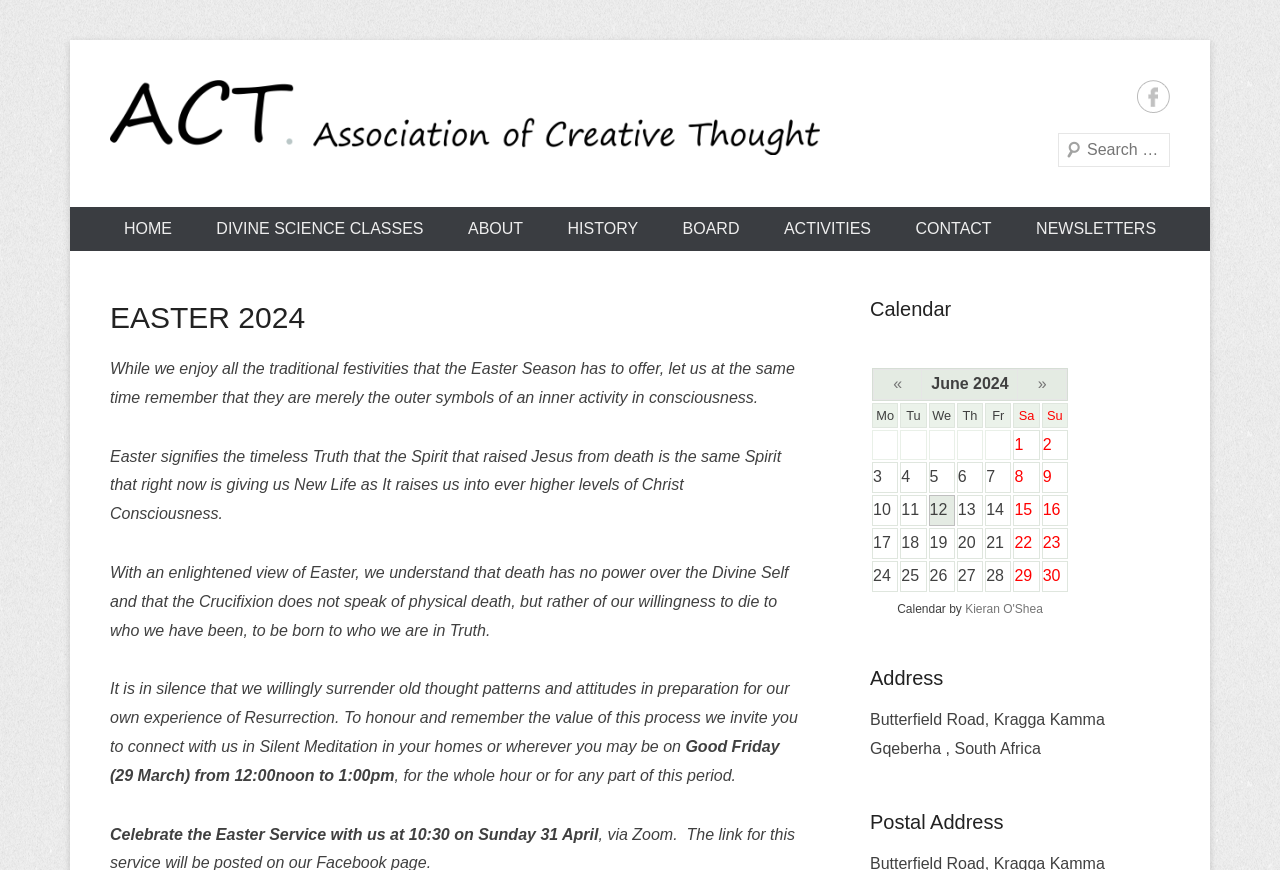Based on the element description: "Divine Science Classes", identify the bounding box coordinates for this UI element. The coordinates must be four float numbers between 0 and 1, listed as [left, top, right, bottom].

[0.153, 0.238, 0.346, 0.289]